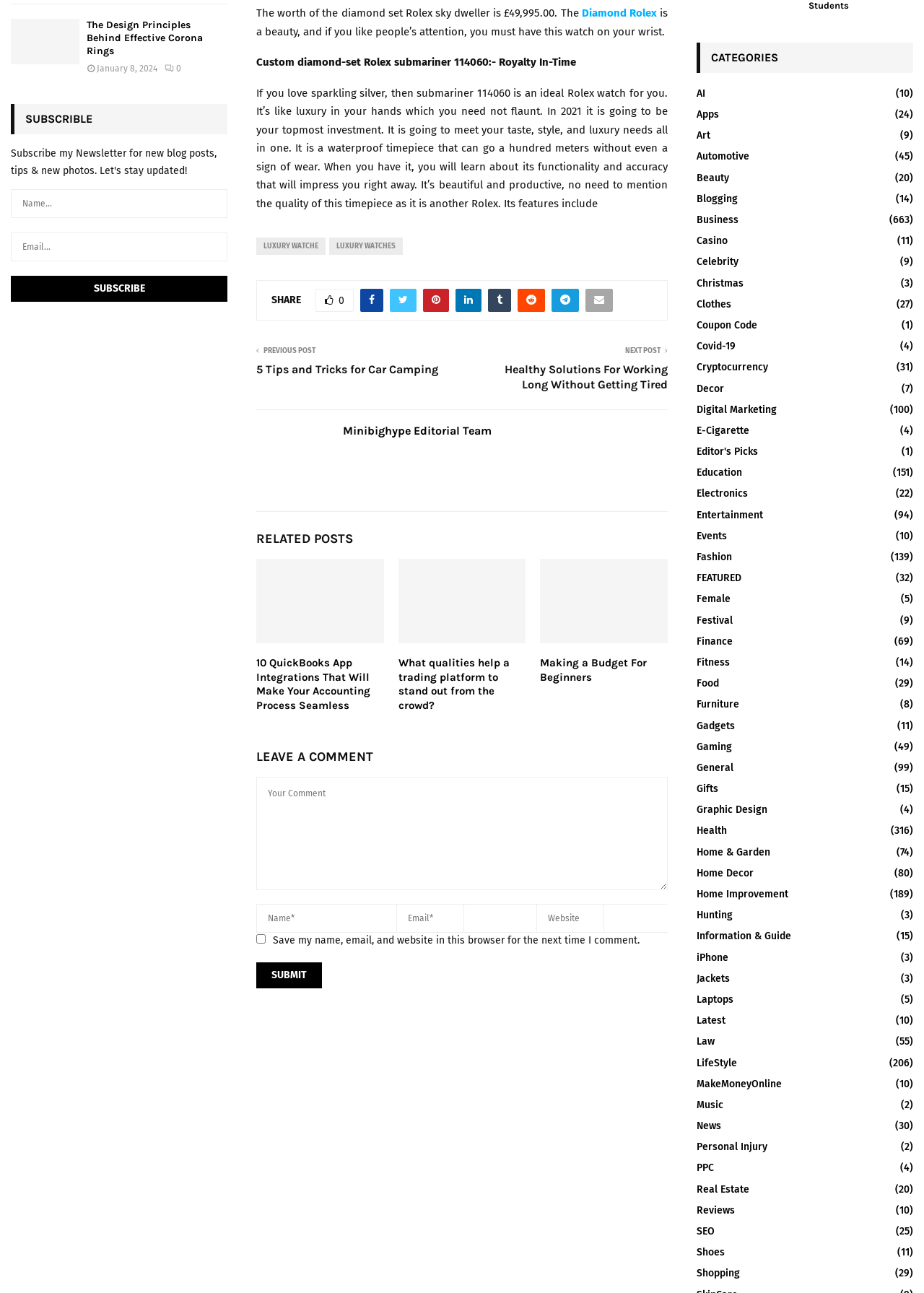Please specify the bounding box coordinates of the area that should be clicked to accomplish the following instruction: "Subscribe to the newsletter". The coordinates should consist of four float numbers between 0 and 1, i.e., [left, top, right, bottom].

[0.012, 0.213, 0.246, 0.234]